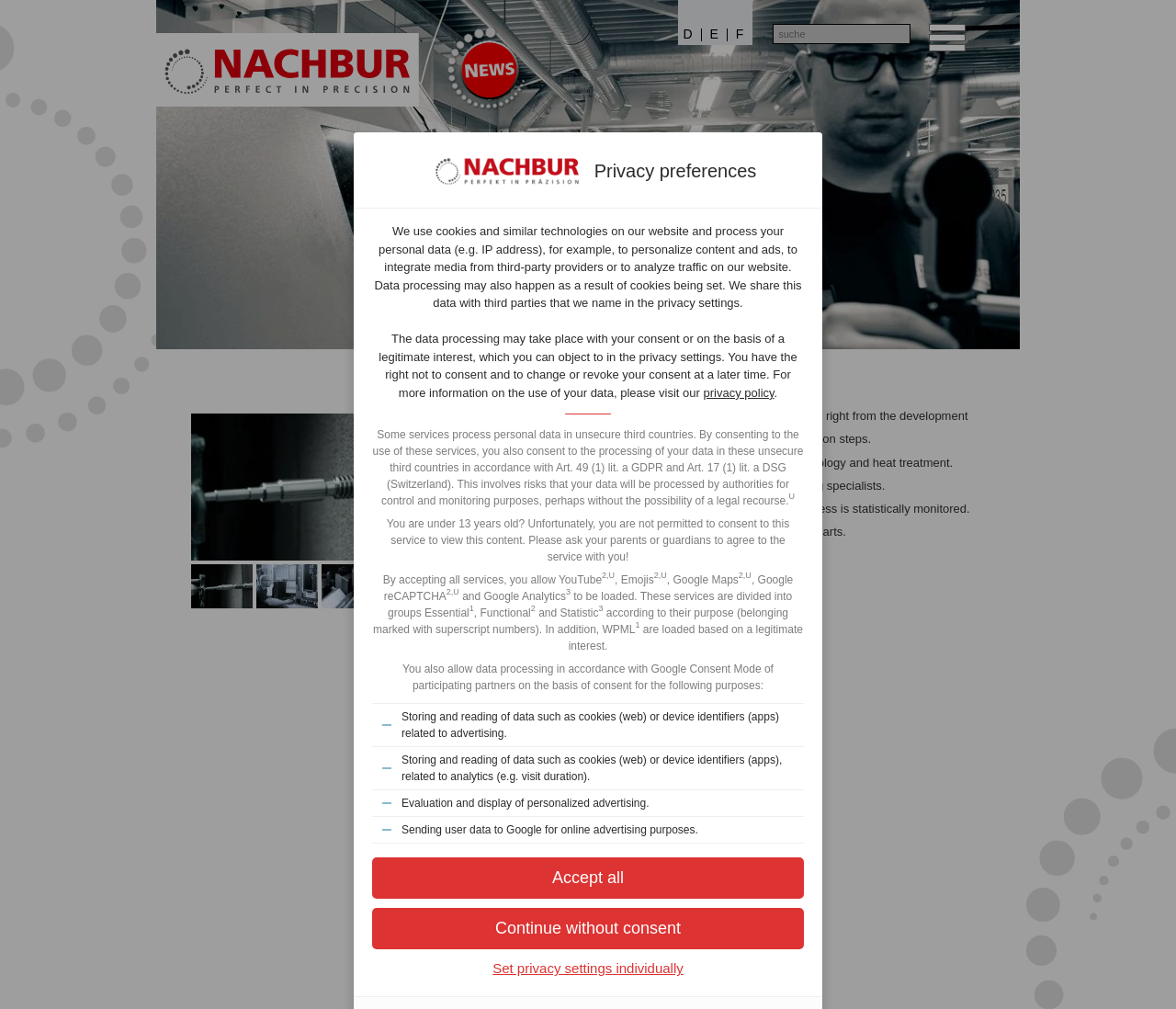Find the bounding box coordinates of the element's region that should be clicked in order to follow the given instruction: "Click the link to view more information on storing and reading of data such as cookies". The coordinates should consist of four float numbers between 0 and 1, i.e., [left, top, right, bottom].

[0.324, 0.702, 0.676, 0.735]